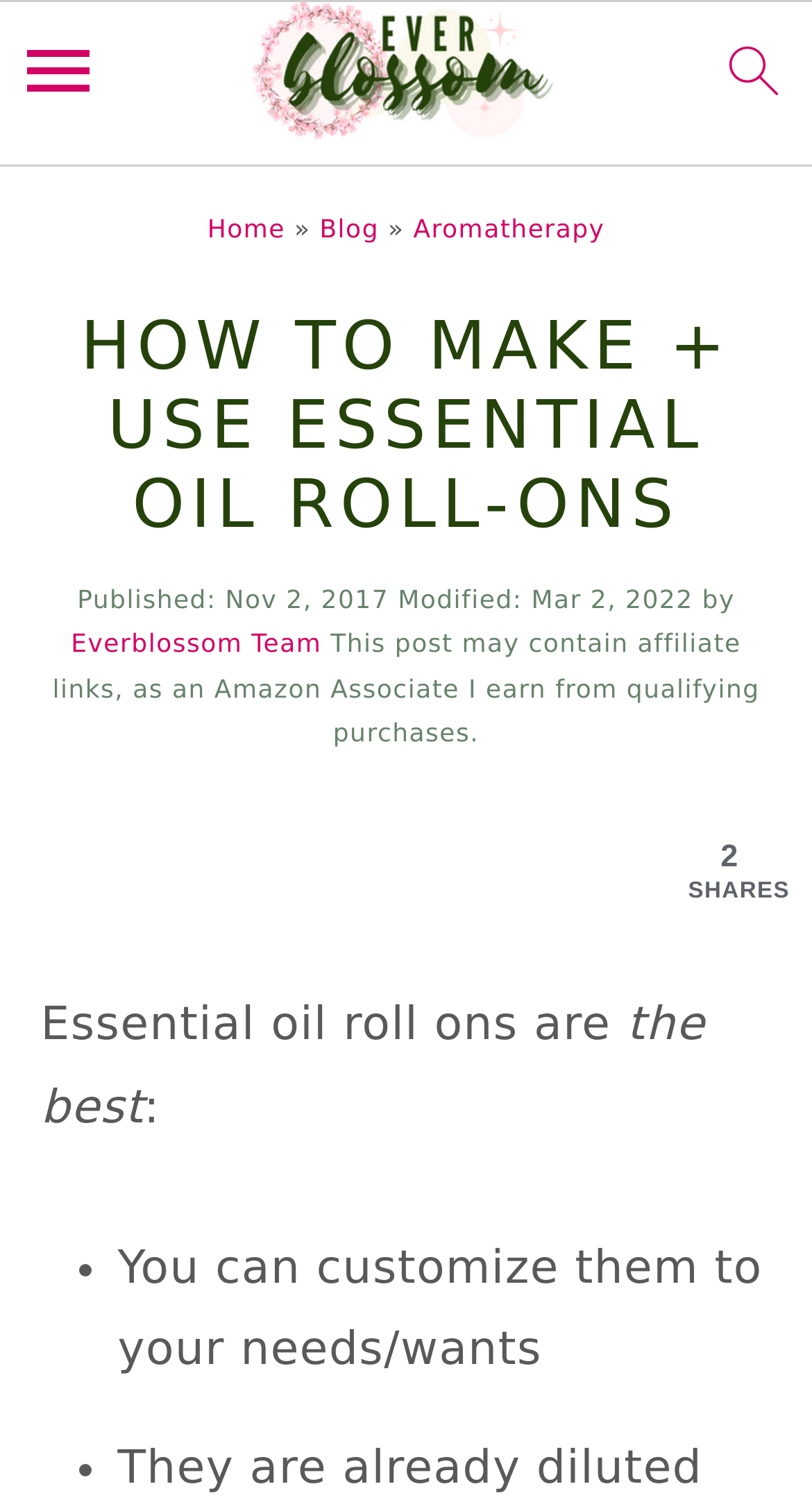Explain the webpage in detail.

This webpage is about making and using essential oil roll-ons. At the top, there are three links to skip to primary navigation, main content, and primary sidebar, respectively. Next to these links, there is a menu icon and a search icon. 

Below the icons, there is a navigation bar with breadcrumbs, showing the path "Home » Blog » Aromatherapy". 

The main content area has a heading "HOW TO MAKE + USE ESSENTIAL OIL ROLL-ONS" followed by the publication and modification dates. The author's name, "Everblossom Team", is also mentioned. 

There is a disclaimer about affiliate links and a small image. Below this, there are social media sharing buttons, including Facebook, Pinterest, email, and print options. 

The main article starts with the text "Essential oil roll ons are the best:" and then lists the benefits of using them, including customization to individual needs and wants.